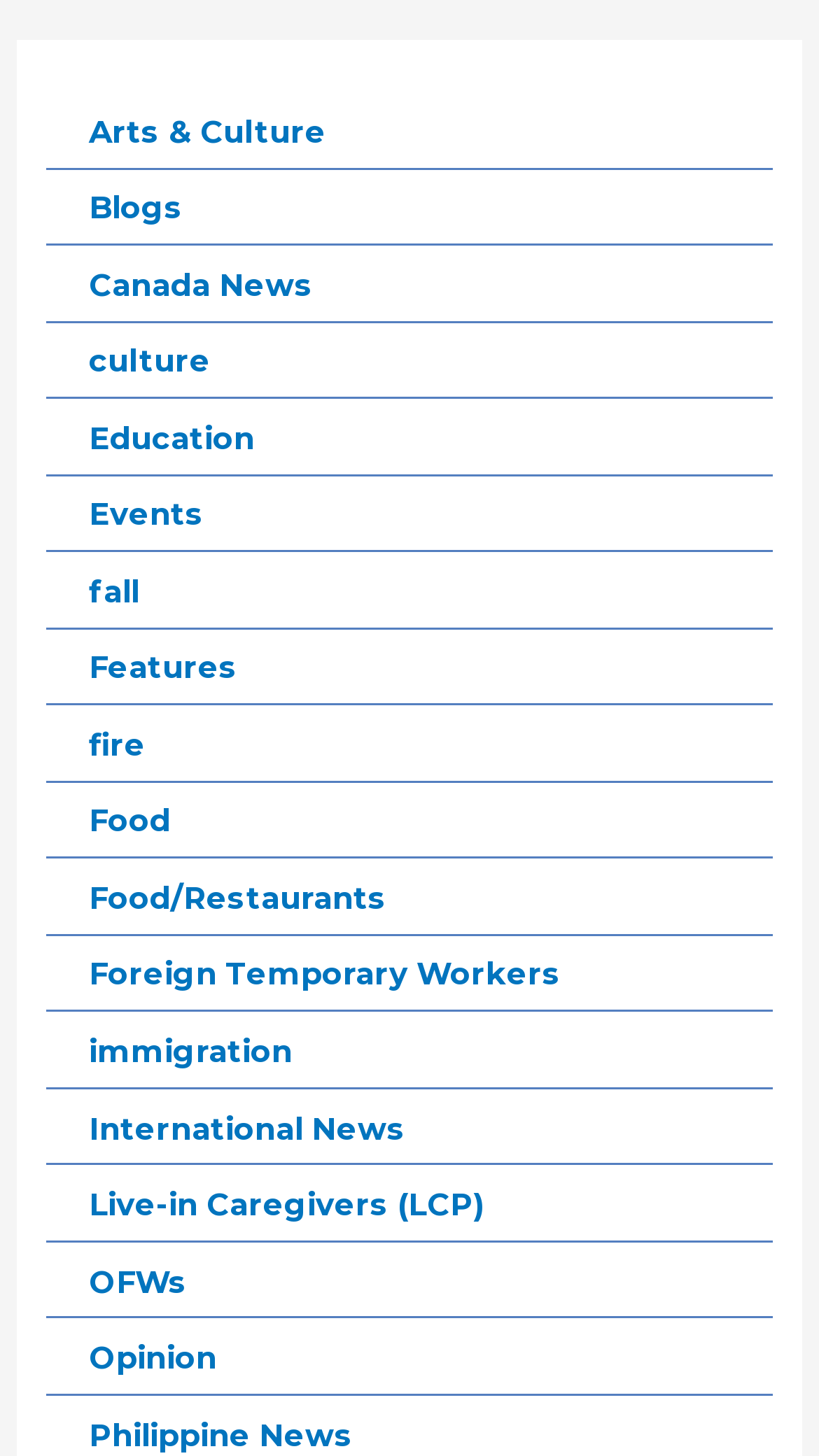Please identify the bounding box coordinates of the region to click in order to complete the task: "view December 2017". The coordinates must be four float numbers between 0 and 1, specified as [left, top, right, bottom].

None